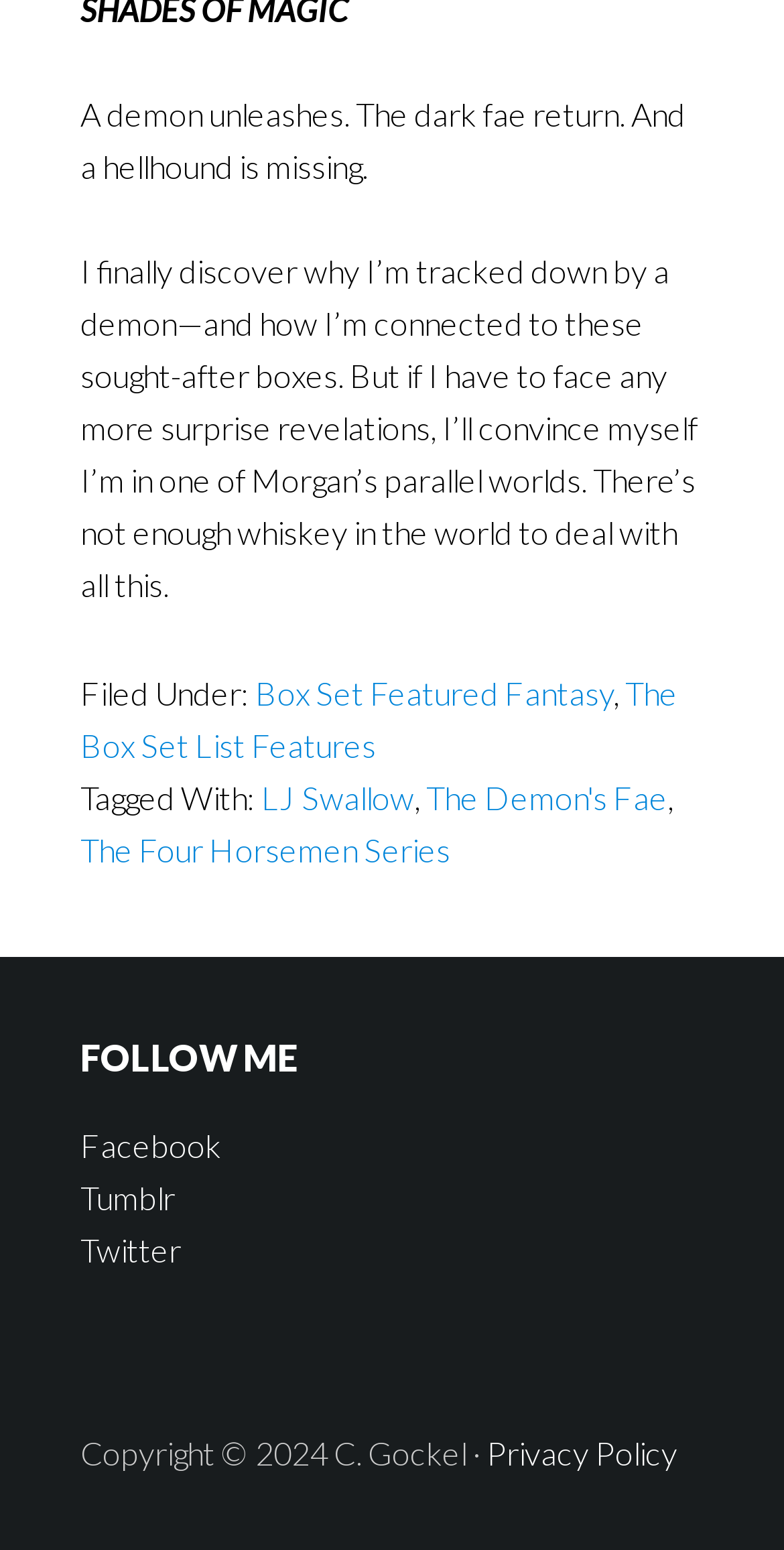Determine the bounding box coordinates of the element's region needed to click to follow the instruction: "browse categories". Provide these coordinates as four float numbers between 0 and 1, formatted as [left, top, right, bottom].

None